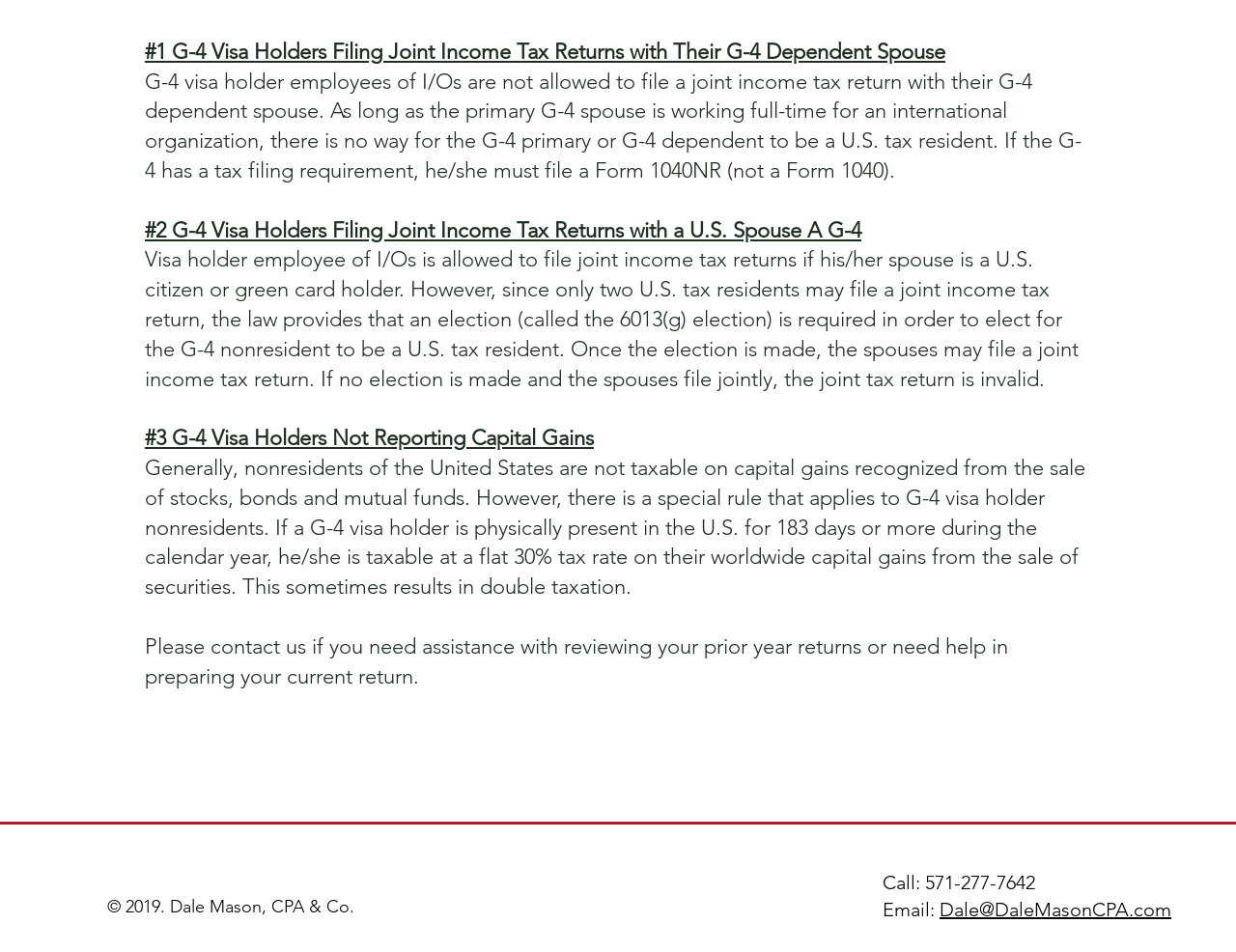Using floating point numbers between 0 and 1, provide the bounding box coordinates in the format (top-left x, top-left y, bottom-right x, bottom-right y). Locate the UI element described here: Dale@DaleMasonCPA.com

[0.76, 0.943, 0.948, 0.968]